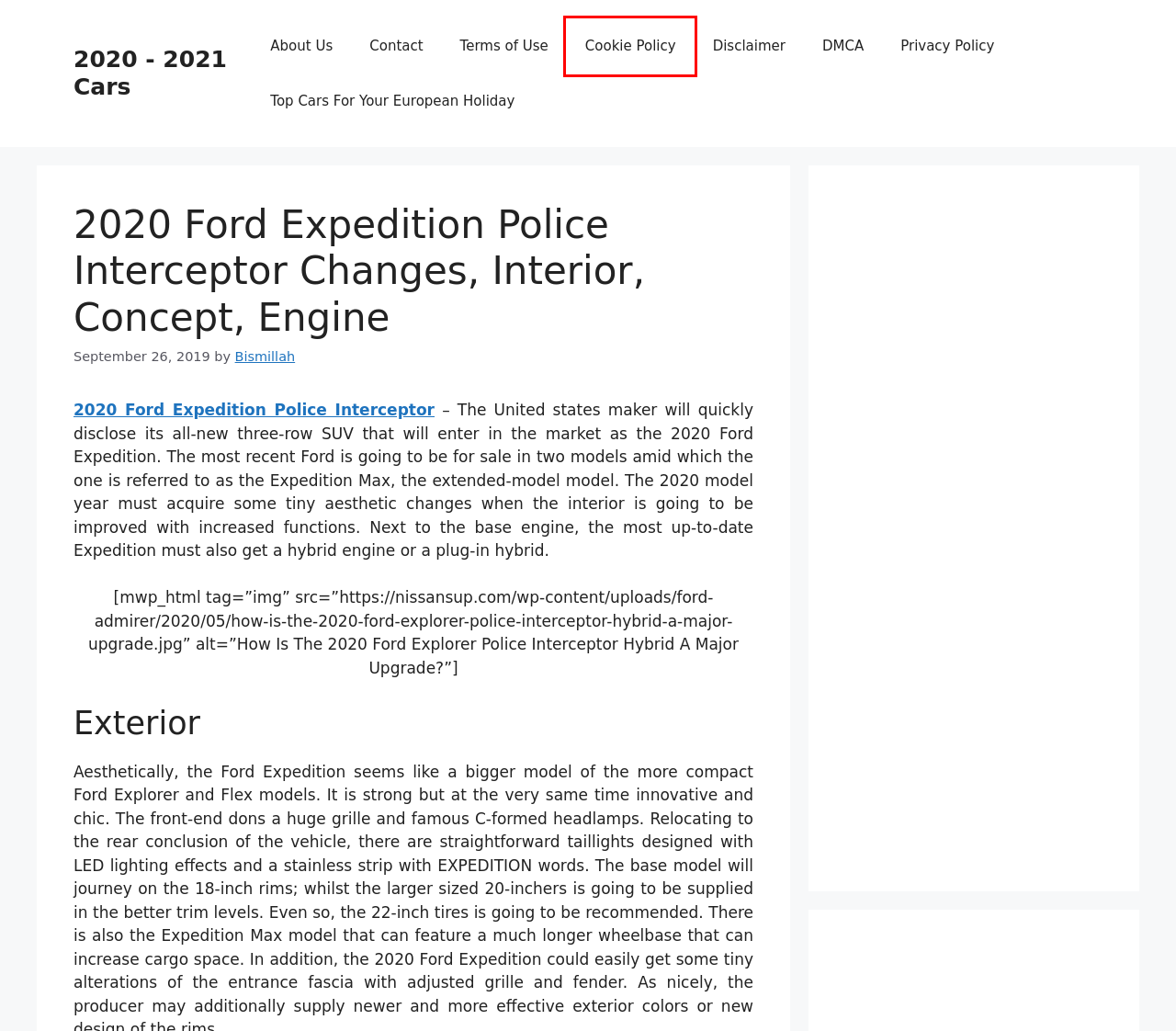Review the webpage screenshot provided, noting the red bounding box around a UI element. Choose the description that best matches the new webpage after clicking the element within the bounding box. The following are the options:
A. Cookie Policy | 2020 - 2021 Cars
B. About Us | 2020 - 2021 Cars
C. Disclaimer | 2020 - 2021 Cars
D. Bismillah | 2020 - 2021 Cars
E. Top Cars For Your European Holiday | 2020 - 2021 Cars
F. Contact | 2020 - 2021 Cars
G. 2020 - 2021 Cars
H. Privacy Policy | 2020 - 2021 Cars

A